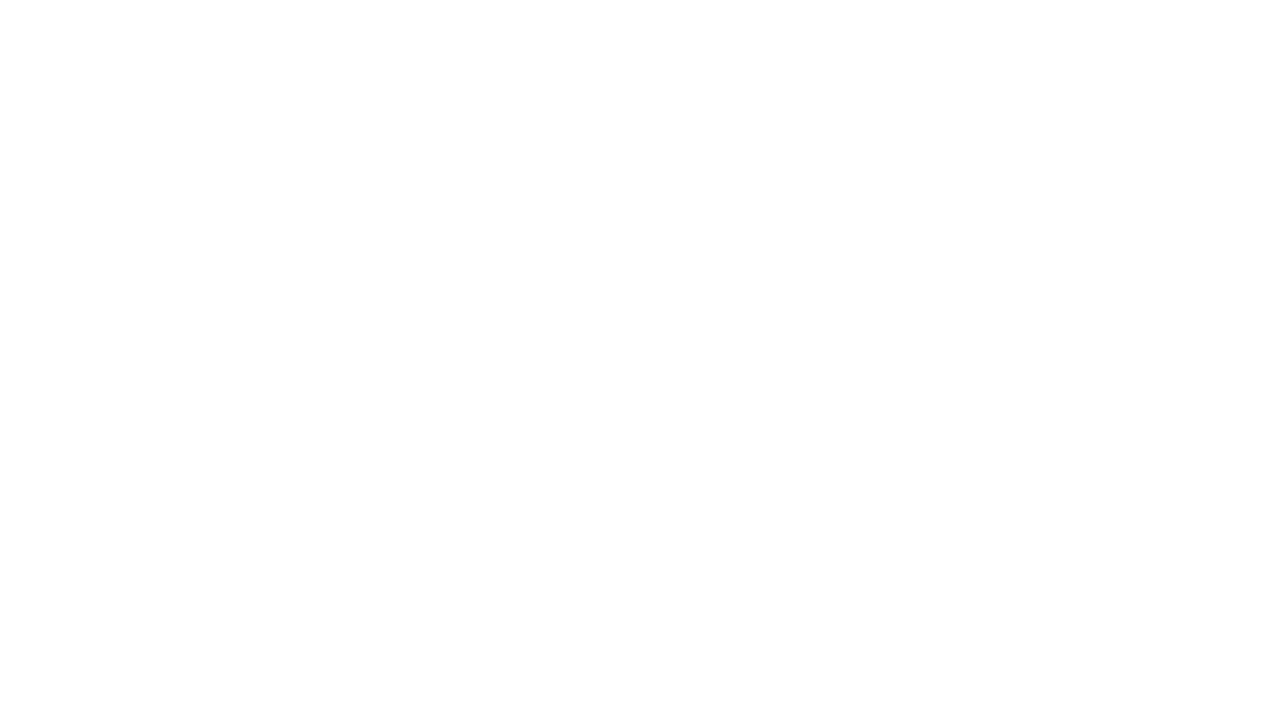Please pinpoint the bounding box coordinates for the region I should click to adhere to this instruction: "Sign up or log in to like this post".

[0.616, 0.121, 0.645, 0.166]